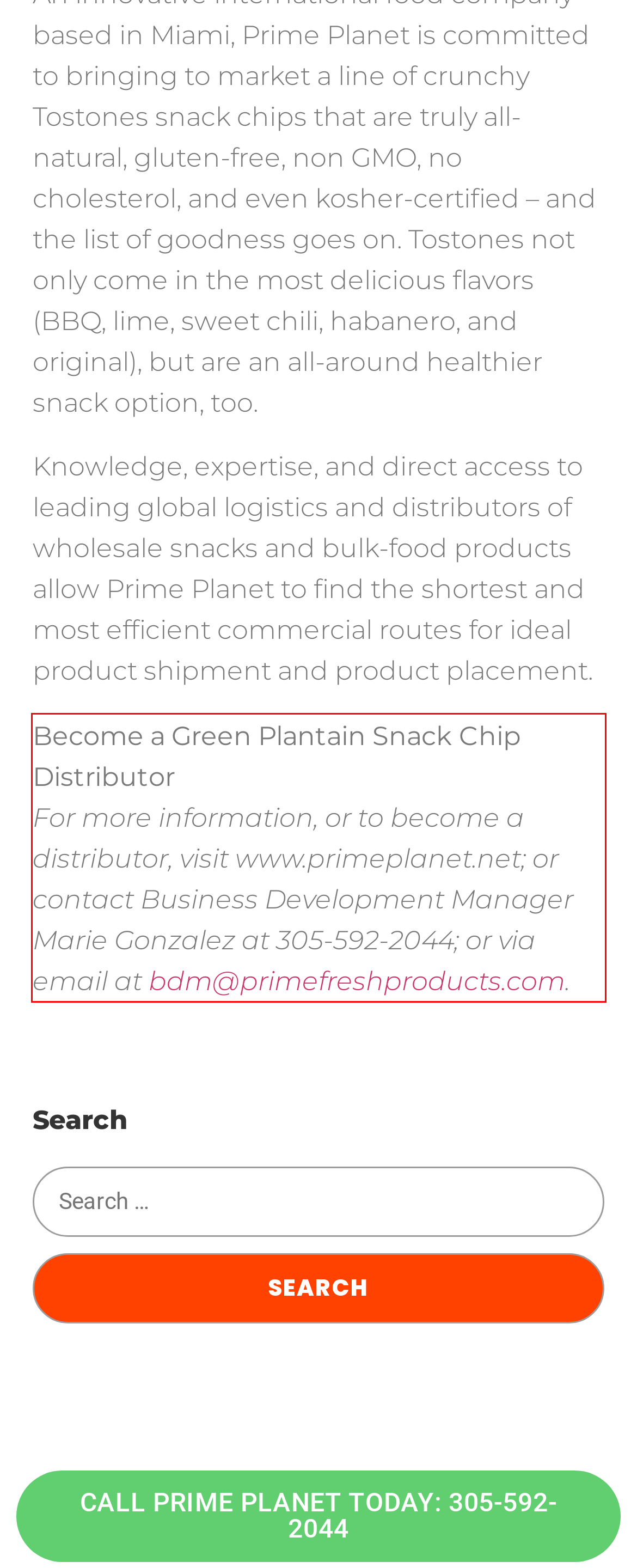Please perform OCR on the text within the red rectangle in the webpage screenshot and return the text content.

Become a Green Plantain Snack Chip Distributor For more information, or to become a distributor, visit www.primeplanet.net; or contact Business Development Manager Marie Gonzalez at 305-592-2044; or via email at bdm@primefreshproducts.com.